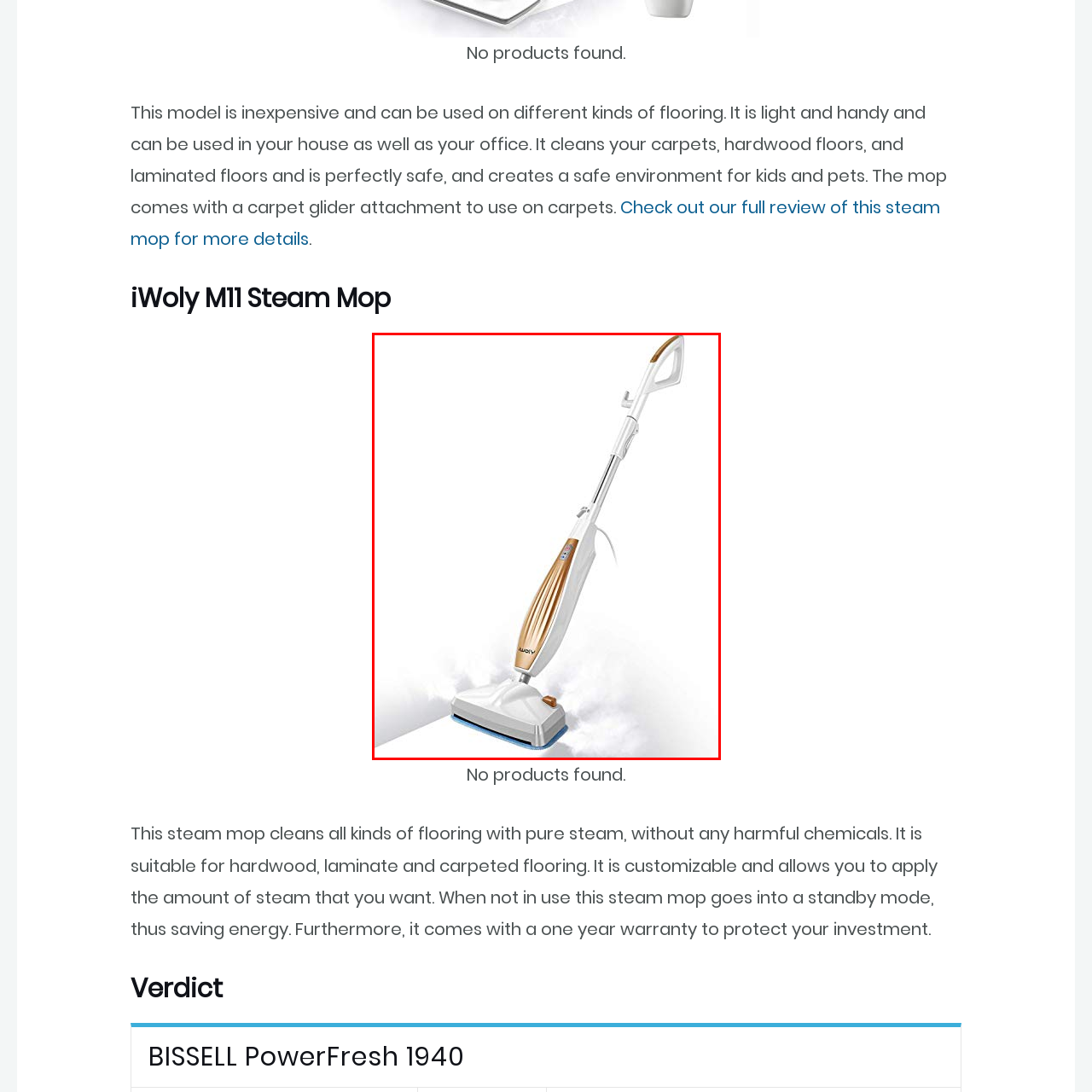Provide an extensive and detailed caption for the image section enclosed by the red boundary.

The image showcases the iWoly M11 Steam Mop, a modern and stylish cleaning tool designed for versatility and efficiency. This steam mop features a sleek white body with elegant gold accents, highlighting its contemporary design. It is equipped with a handle switch for ease of operation and comes with two mop pads, making it suitable for various floor types including hardwood, laminate, and carpets. The mop releases steam, effectively sanitizing surfaces without the use of harmful chemicals, ensuring a safe environment for both children and pets. Its functionality is further enhanced by a customizable steam output, allowing users to adjust the steam level according to their cleaning needs. Ideal for both home and office use, the iWoly M11 combines practicality with aesthetic appeal, making floor cleaning a hassle-free task.